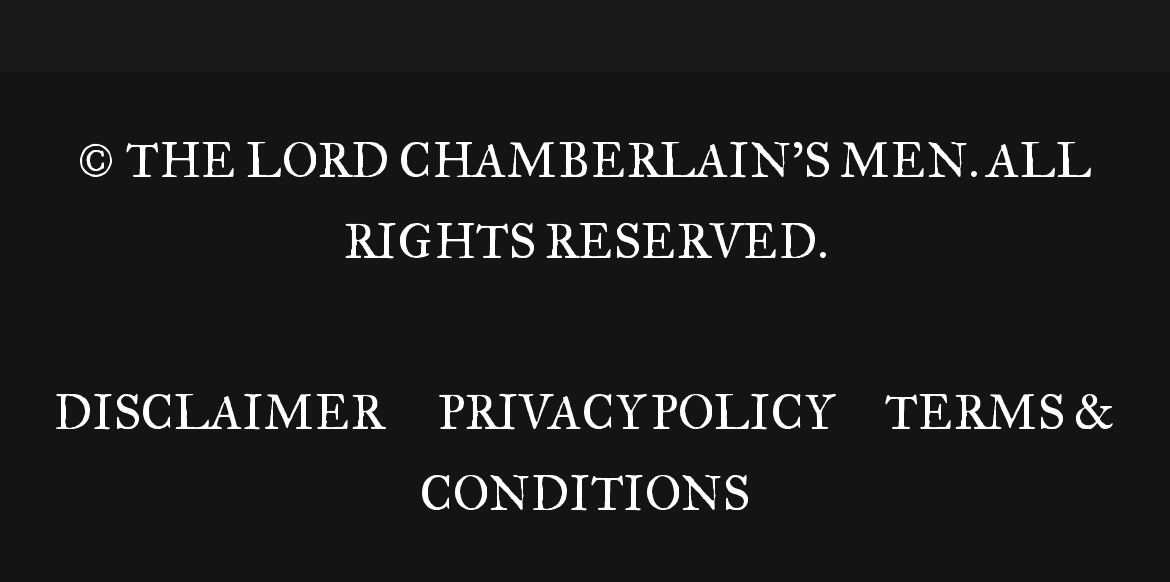Find the UI element described as: "submit share the fun" and predict its bounding box coordinates. Ensure the coordinates are four float numbers between 0 and 1, [left, top, right, bottom].

None